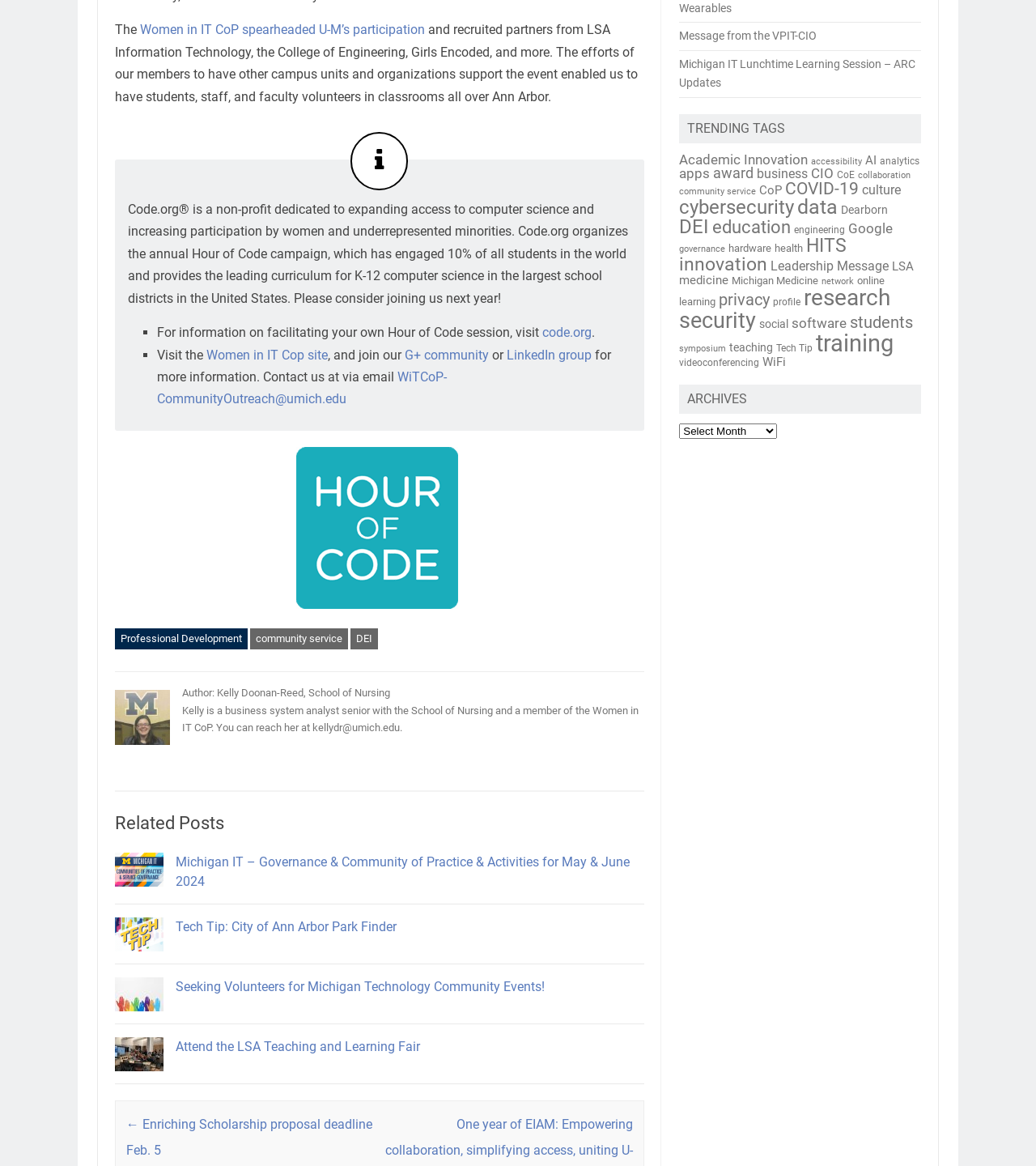Locate the bounding box of the UI element described by: "DEI" in the given webpage screenshot.

[0.656, 0.185, 0.685, 0.204]